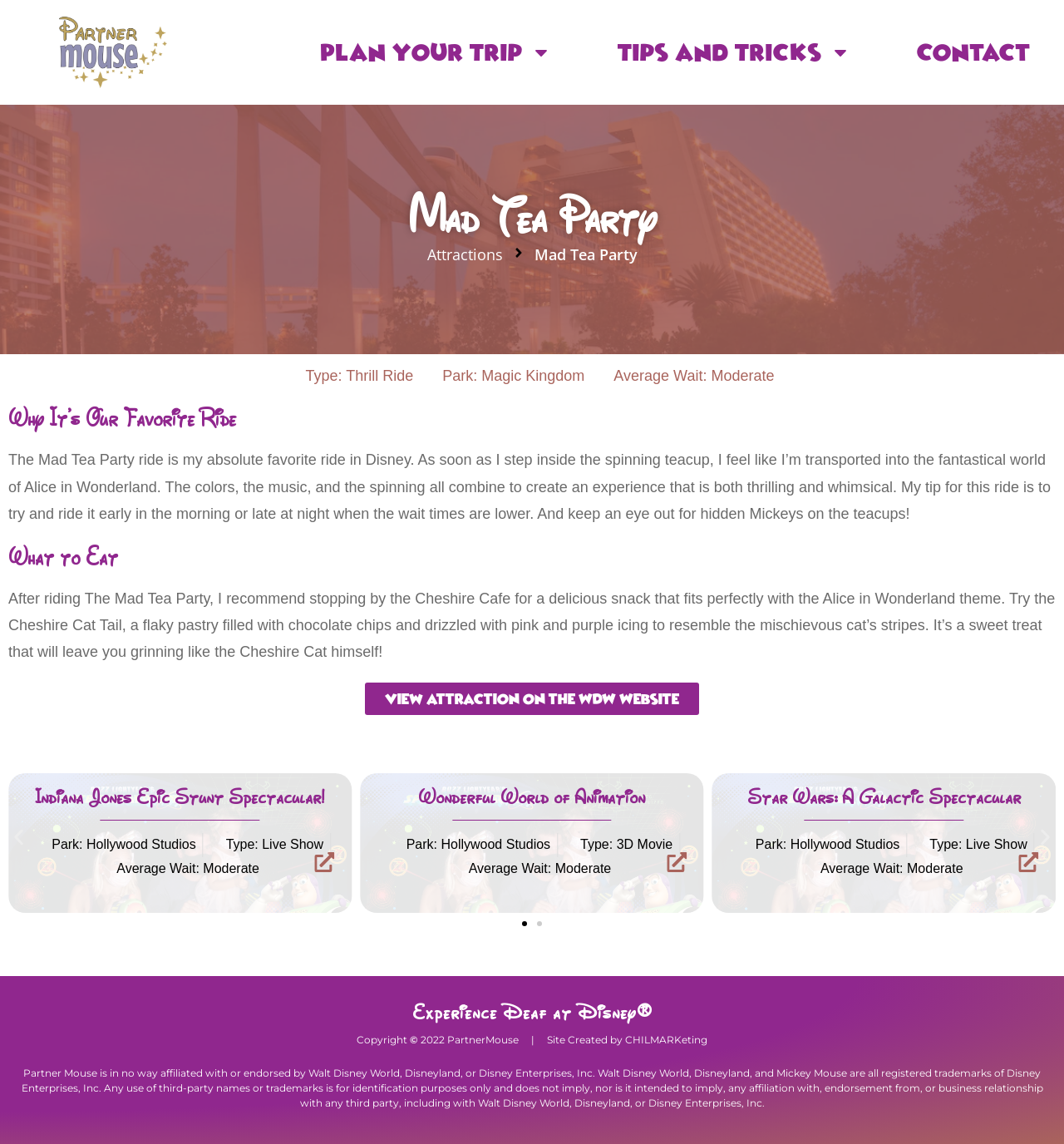What is the name of the ride?
Answer briefly with a single word or phrase based on the image.

Mad Tea Party